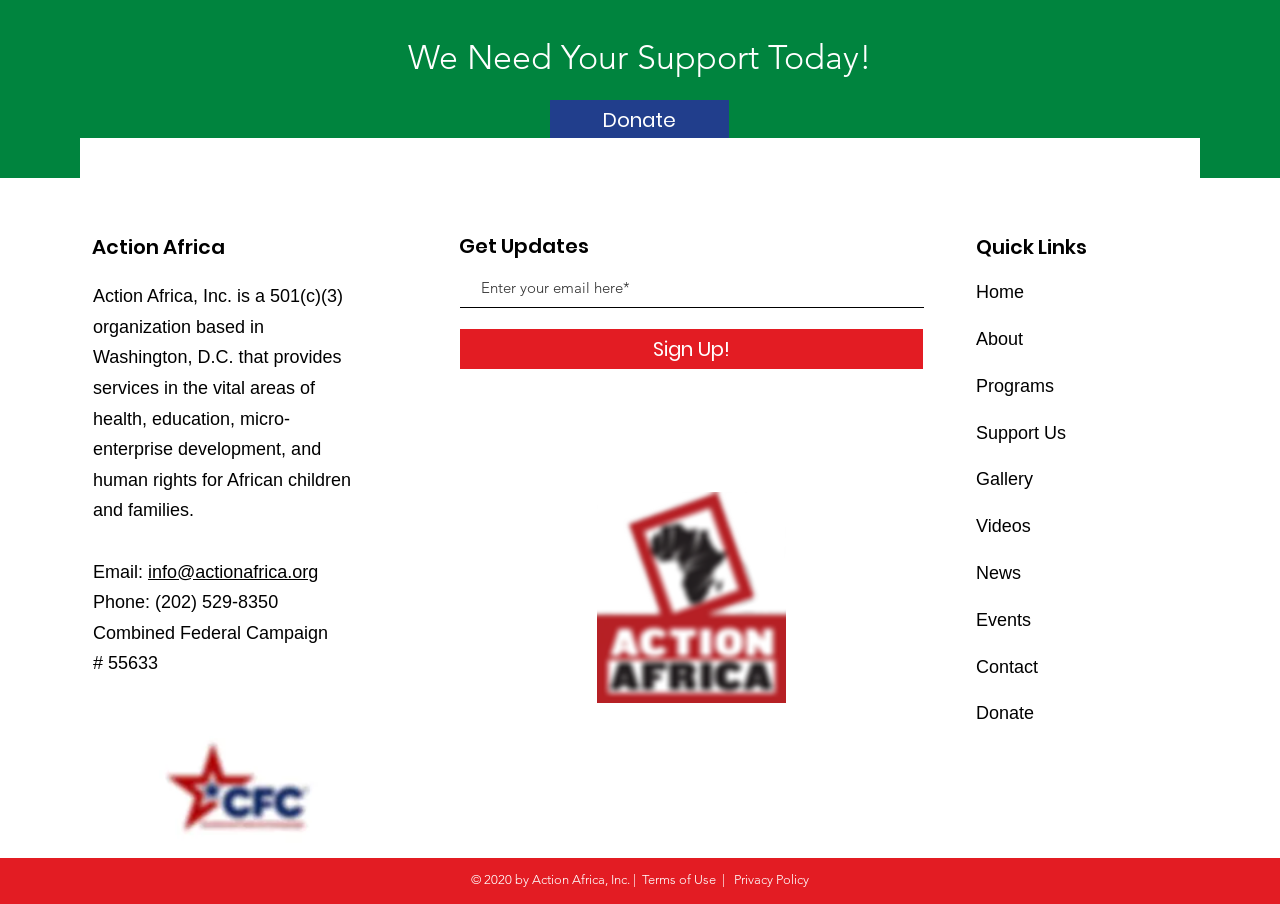Locate the bounding box coordinates of the area you need to click to fulfill this instruction: 'Visit Facebook page'. The coordinates must be in the form of four float numbers ranging from 0 to 1: [left, top, right, bottom].

[0.446, 0.877, 0.477, 0.921]